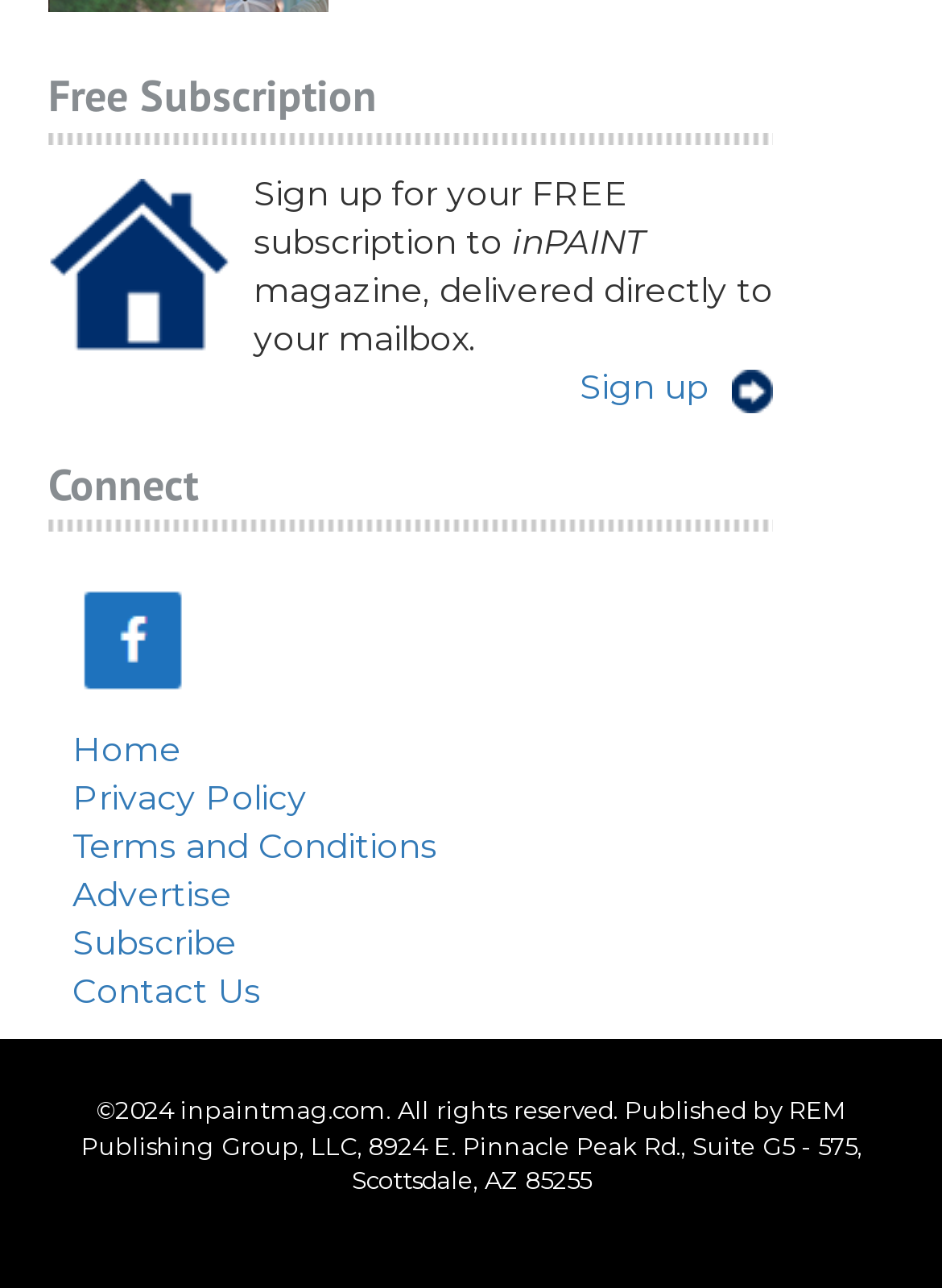Please find the bounding box coordinates of the clickable region needed to complete the following instruction: "Connect with Facebook". The bounding box coordinates must consist of four float numbers between 0 and 1, i.e., [left, top, right, bottom].

[0.077, 0.451, 0.205, 0.545]